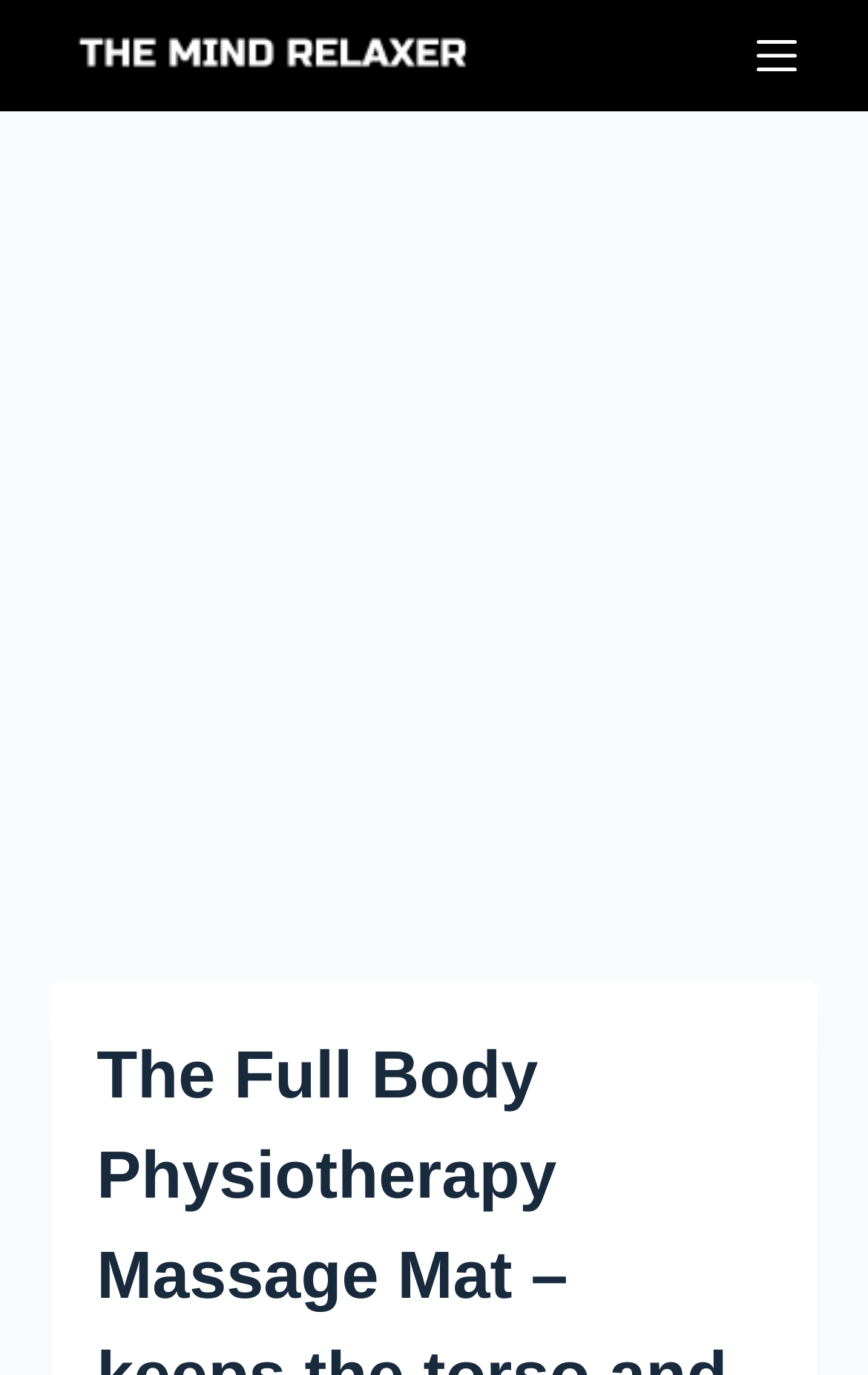Please locate the UI element described by "Details" and provide its bounding box coordinates.

None